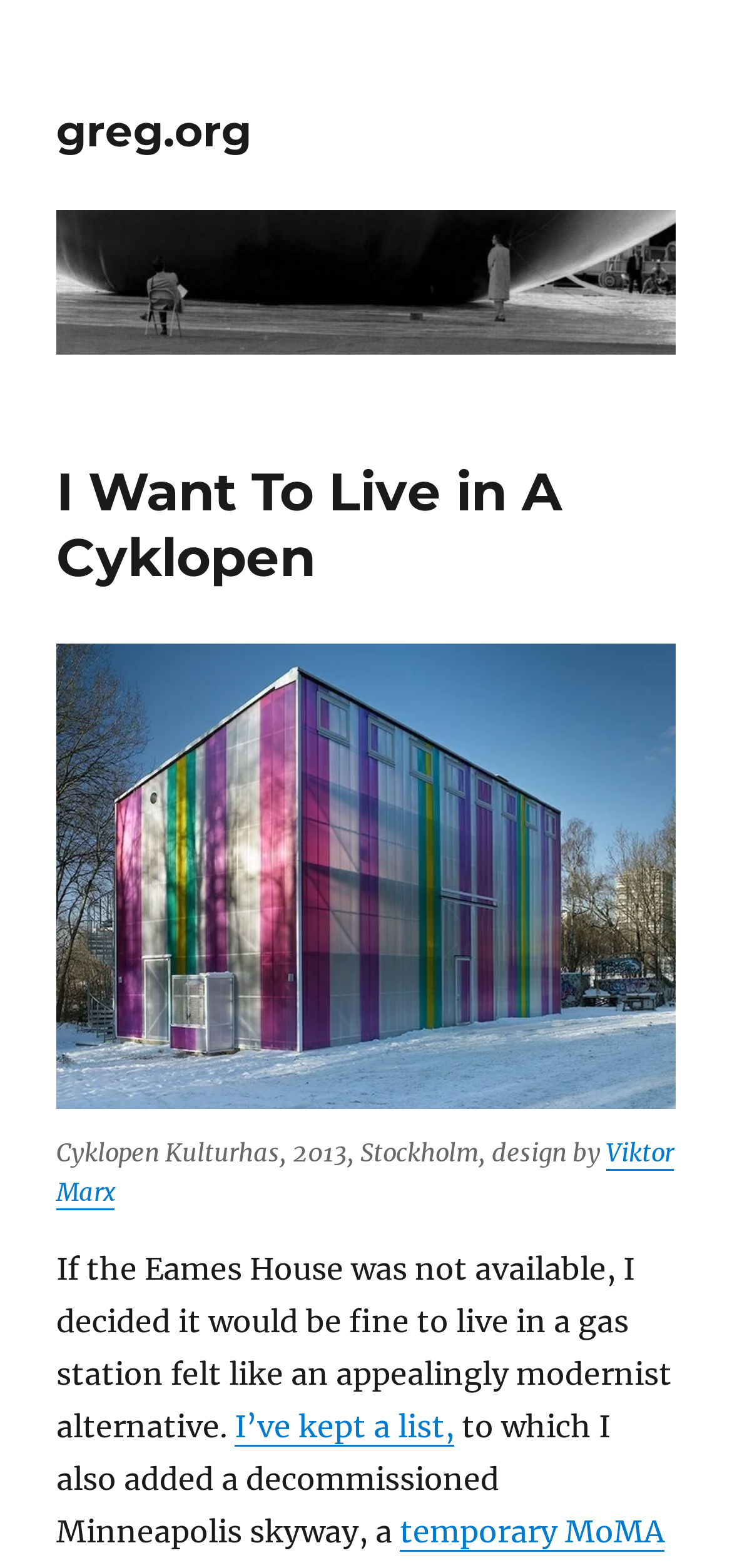Look at the image and answer the question in detail:
What is the location of Cyklopen Kulturhas?

I found the answer by looking at the figure caption, which mentions 'Stockholm' as the location of Cyklopen Kulturhas.